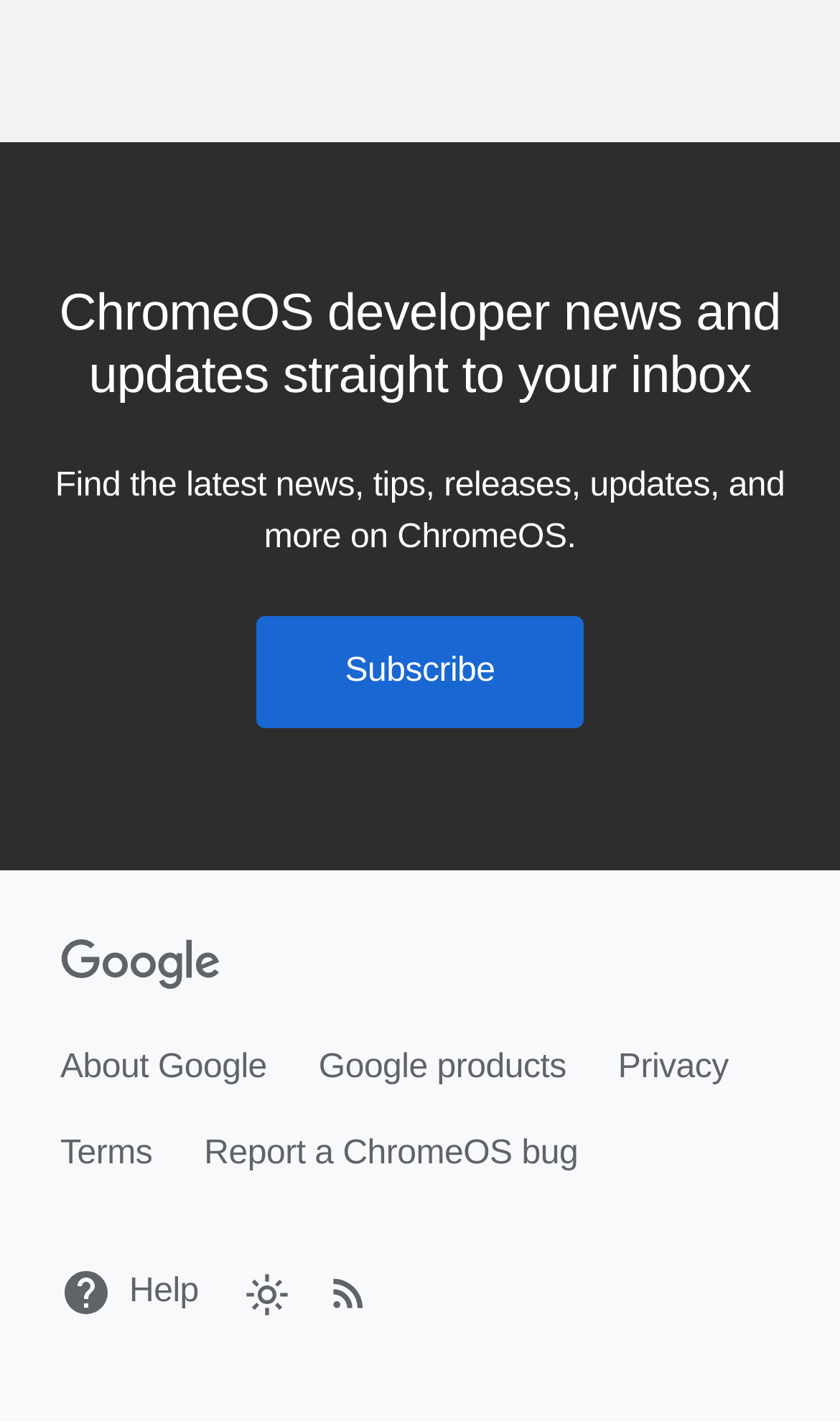Determine the bounding box coordinates of the clickable region to follow the instruction: "Get help on ChromeOS".

[0.072, 0.889, 0.237, 0.926]